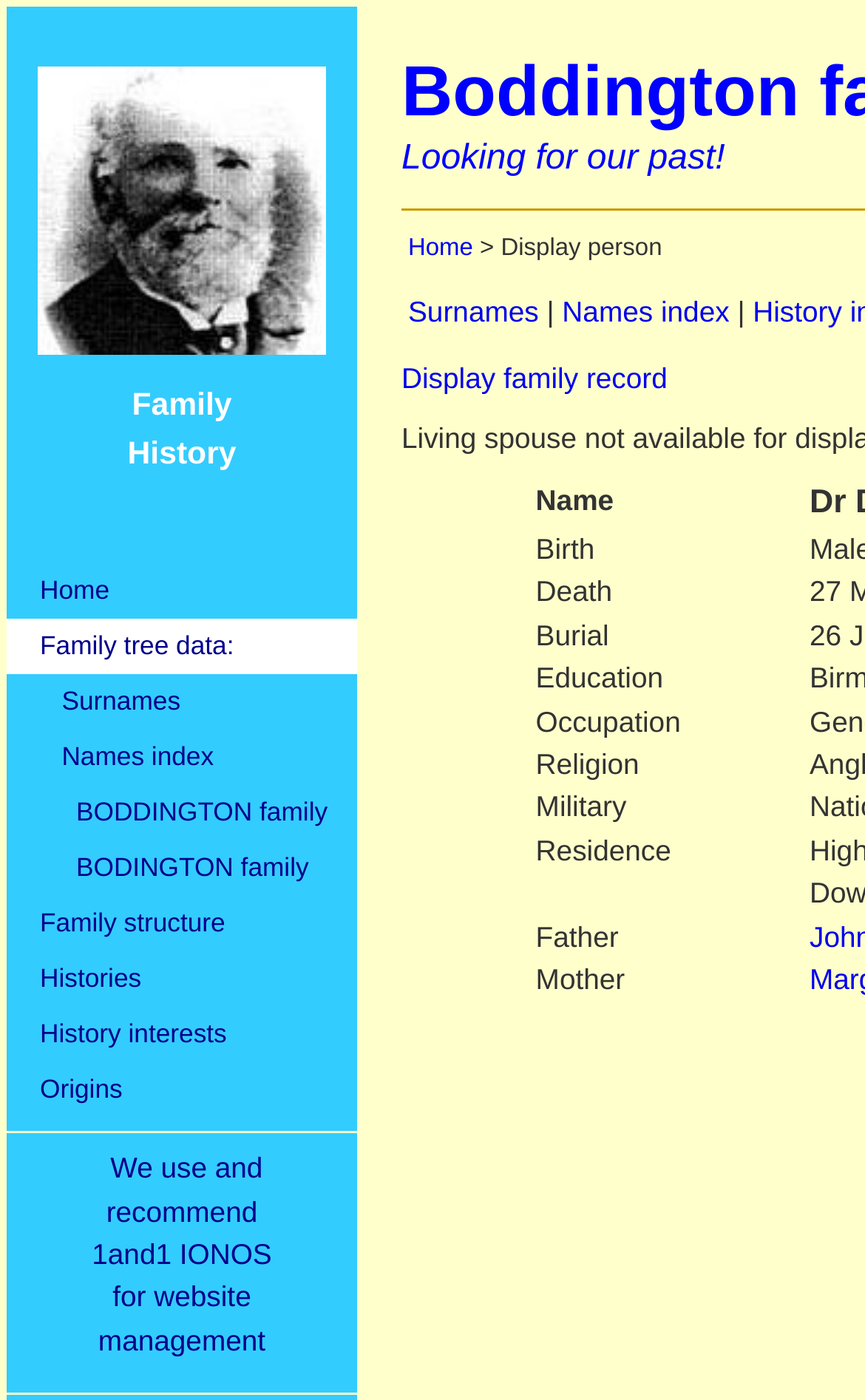What is the relationship between 'BODDINGTON' and 'BODINGTON'?
Based on the image, give a one-word or short phrase answer.

Alternate spellings